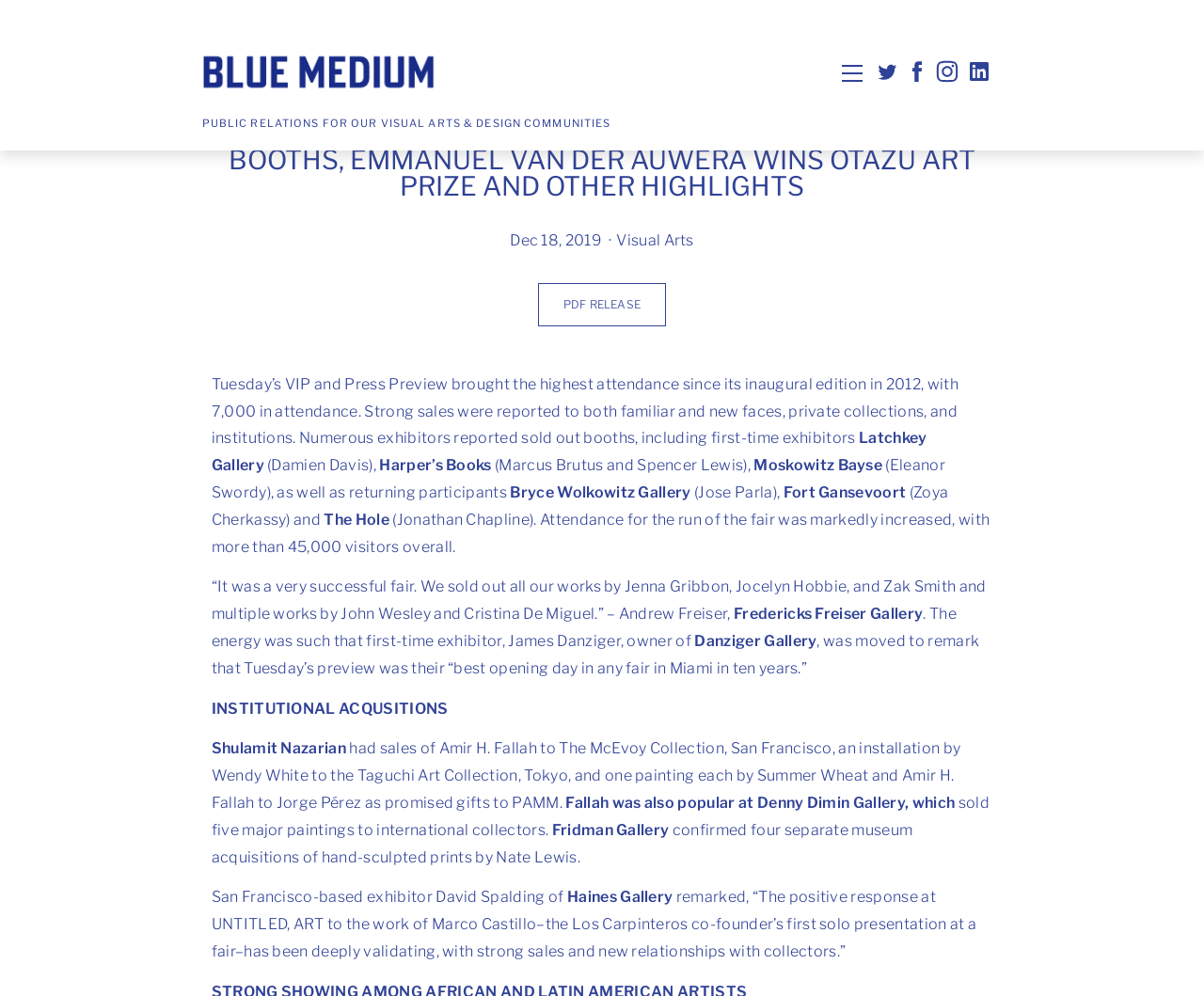Explain the contents of the webpage comprehensively.

The webpage is about the art fair UNTITLED, ART, which closed with solid sales and sold-out booths. The top section of the page features a heading with the title of the webpage, followed by a time stamp indicating that the event took place on December 18, 2019. Below this, there are links to "Visual Arts" and "PDF RELEASE".

The main content of the page is a series of paragraphs describing the success of the art fair. The text is divided into sections, with headings and subheadings that highlight the achievements of the fair. The paragraphs describe the strong sales reported by exhibitors, with many booths selling out, including those of first-time exhibitors. The text also mentions the high attendance at the fair, with over 45,000 visitors overall.

Throughout the page, there are mentions of specific galleries and artists, including Latchkey Gallery, Harper's Books, and Bryce Wolkowitz Gallery, among others. The text also highlights the success of individual artists, such as Jenna Gribbon, Jocelyn Hobbie, and Zak Smith, whose works were sold out.

In the lower section of the page, there is a section titled "INSTITUTIONAL ACQUSITIONS", which lists the sales of artworks to institutions, including the McEvoy Collection, San Francisco, and the Taguchi Art Collection, Tokyo.

At the top right corner of the page, there are social media links to Twitter, Facebook, Instagram, and LinkedIn, each accompanied by a small icon.